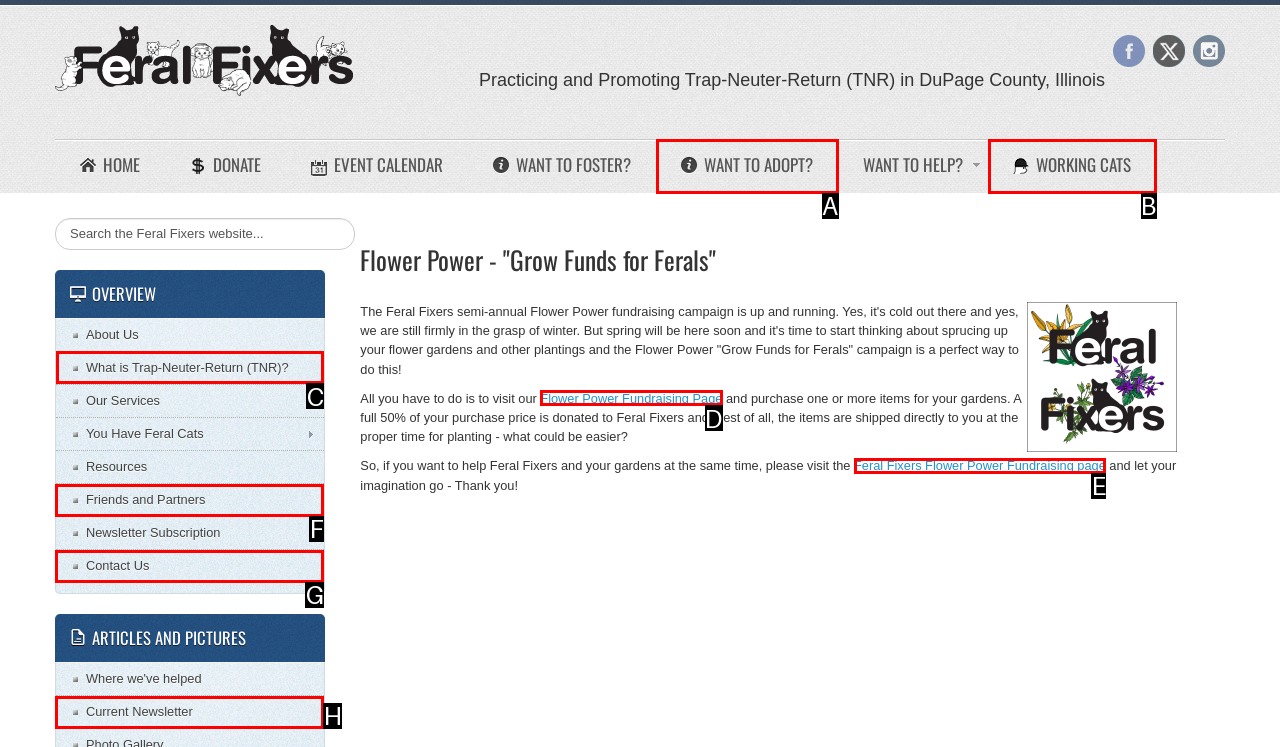For the task: Learn about Trap-Neuter-Return (TNR), specify the letter of the option that should be clicked. Answer with the letter only.

C